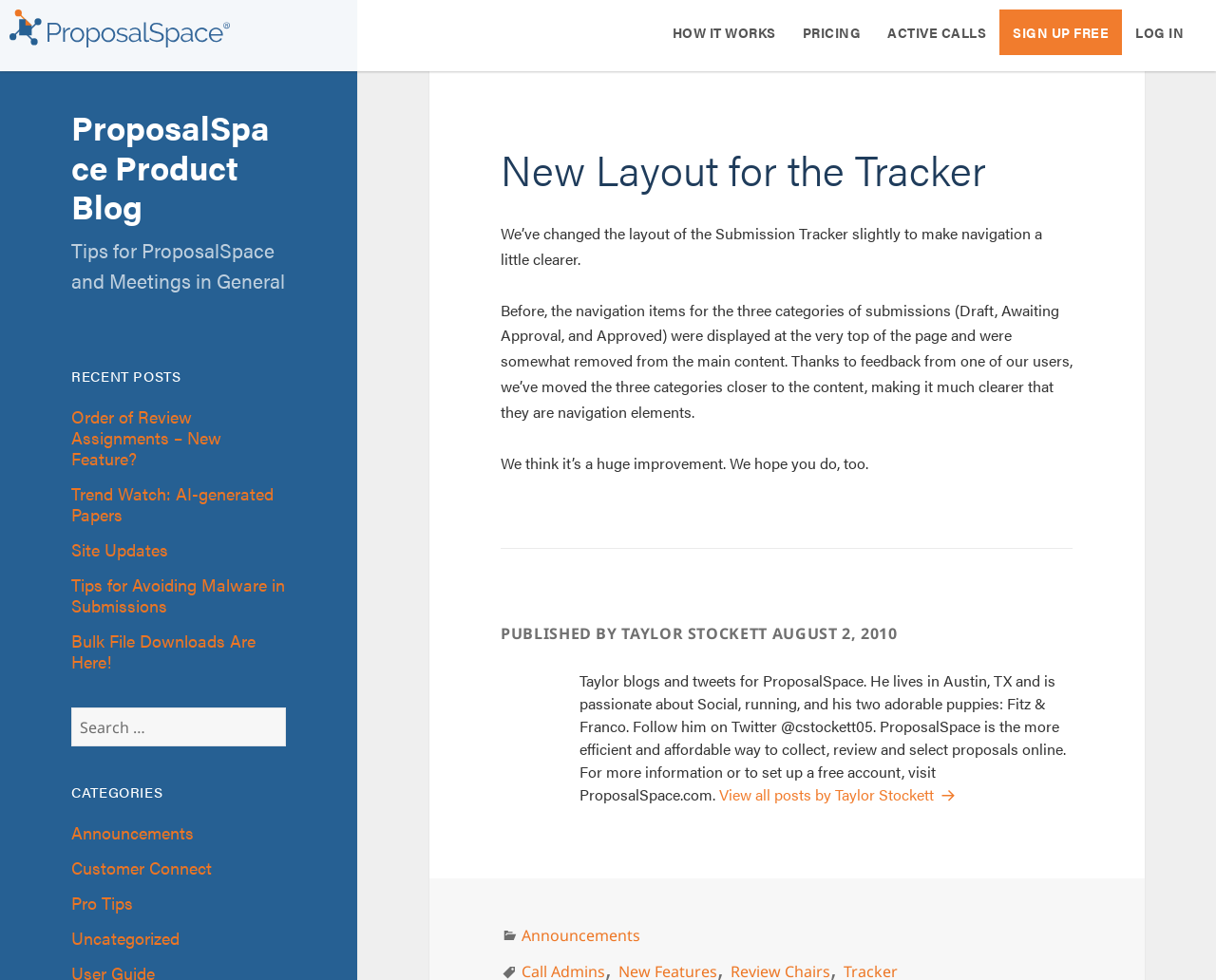Please respond to the question using a single word or phrase:
What is the name of the company behind the blog?

ProposalSpace